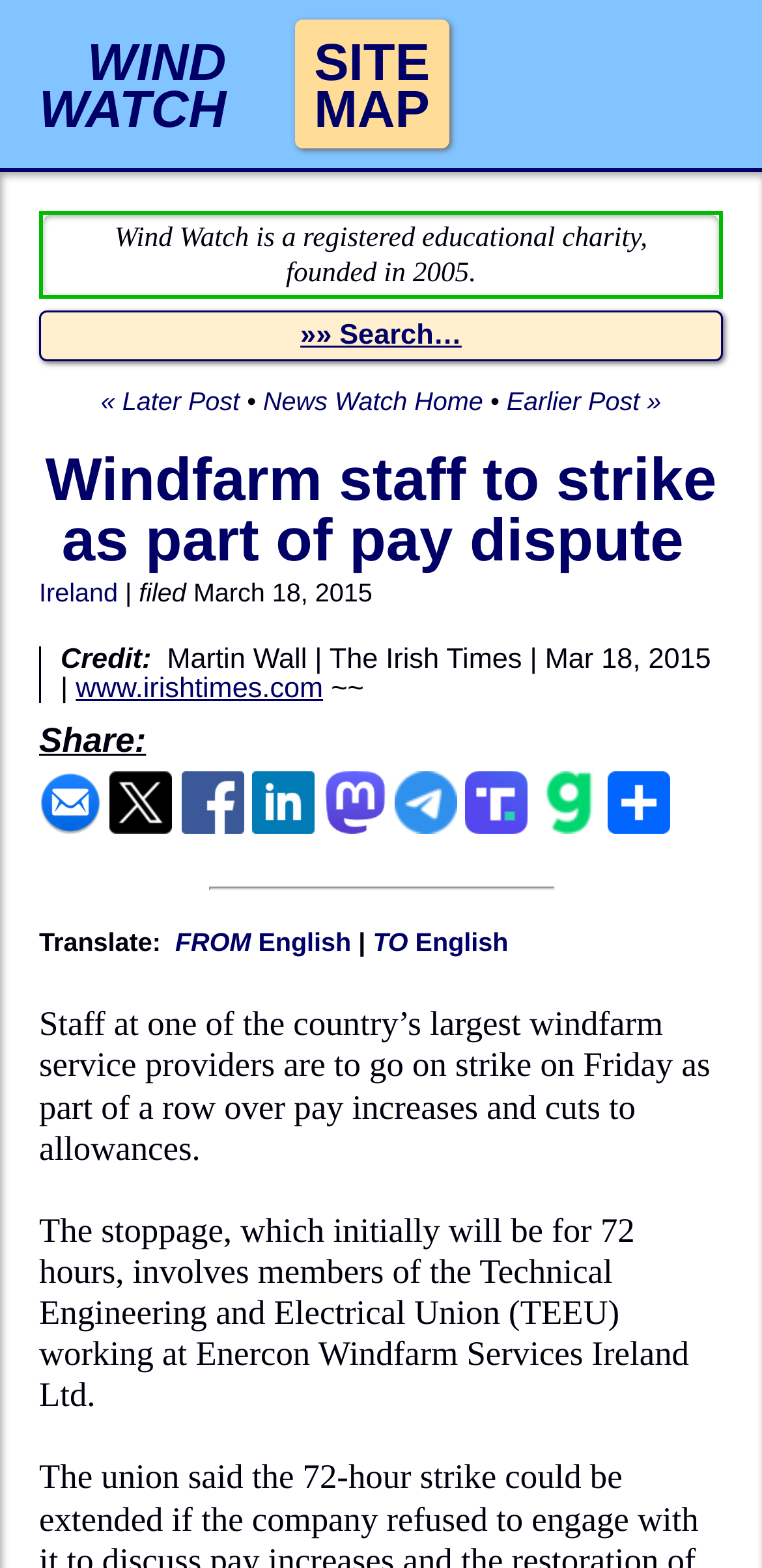Use a single word or phrase to respond to the question:
What is the name of the union involved in the strike?

Technical Engineering and Electrical Union